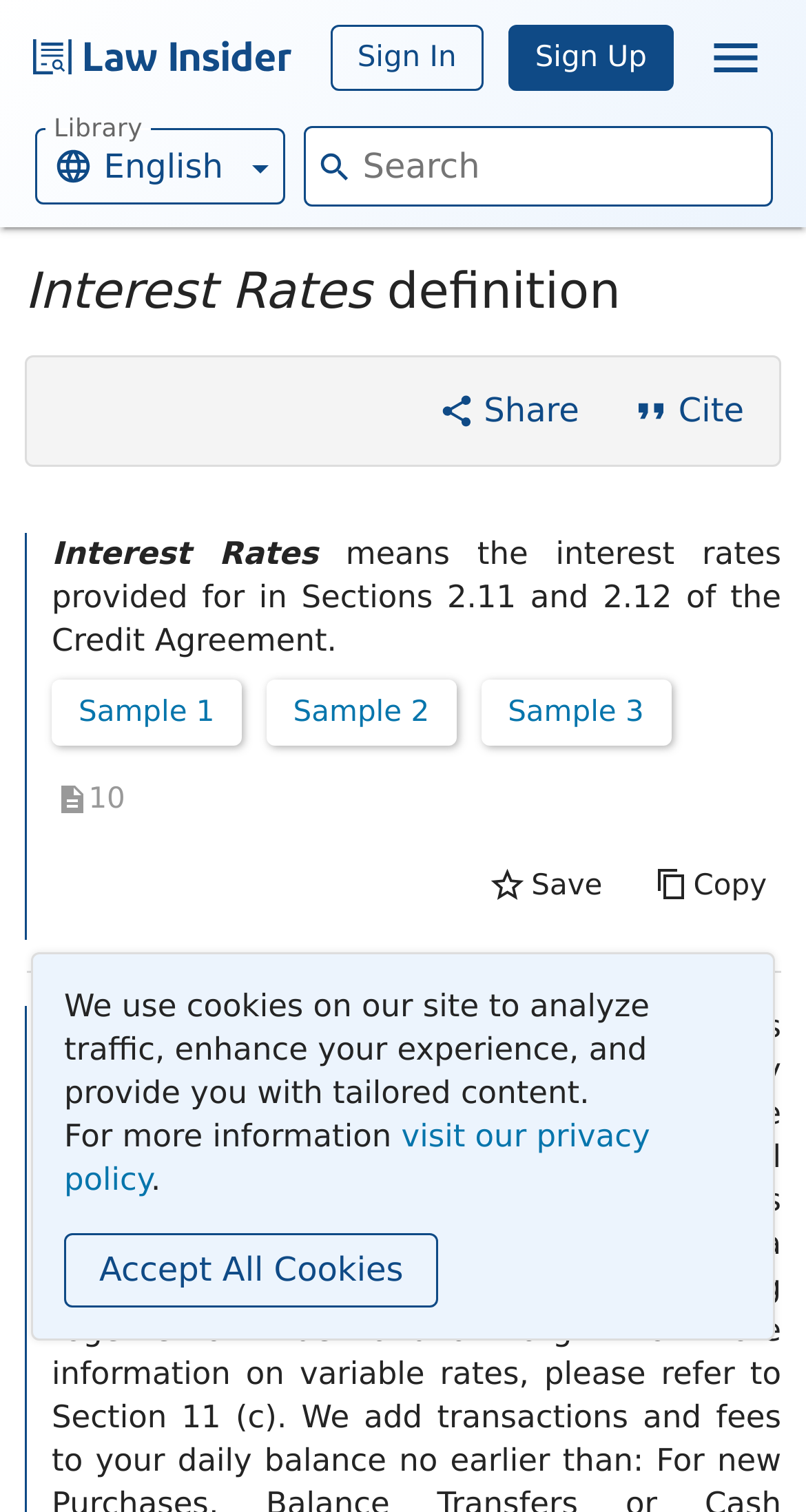Please provide a brief answer to the question using only one word or phrase: 
What is the purpose of the 'Share' button?

to share the content